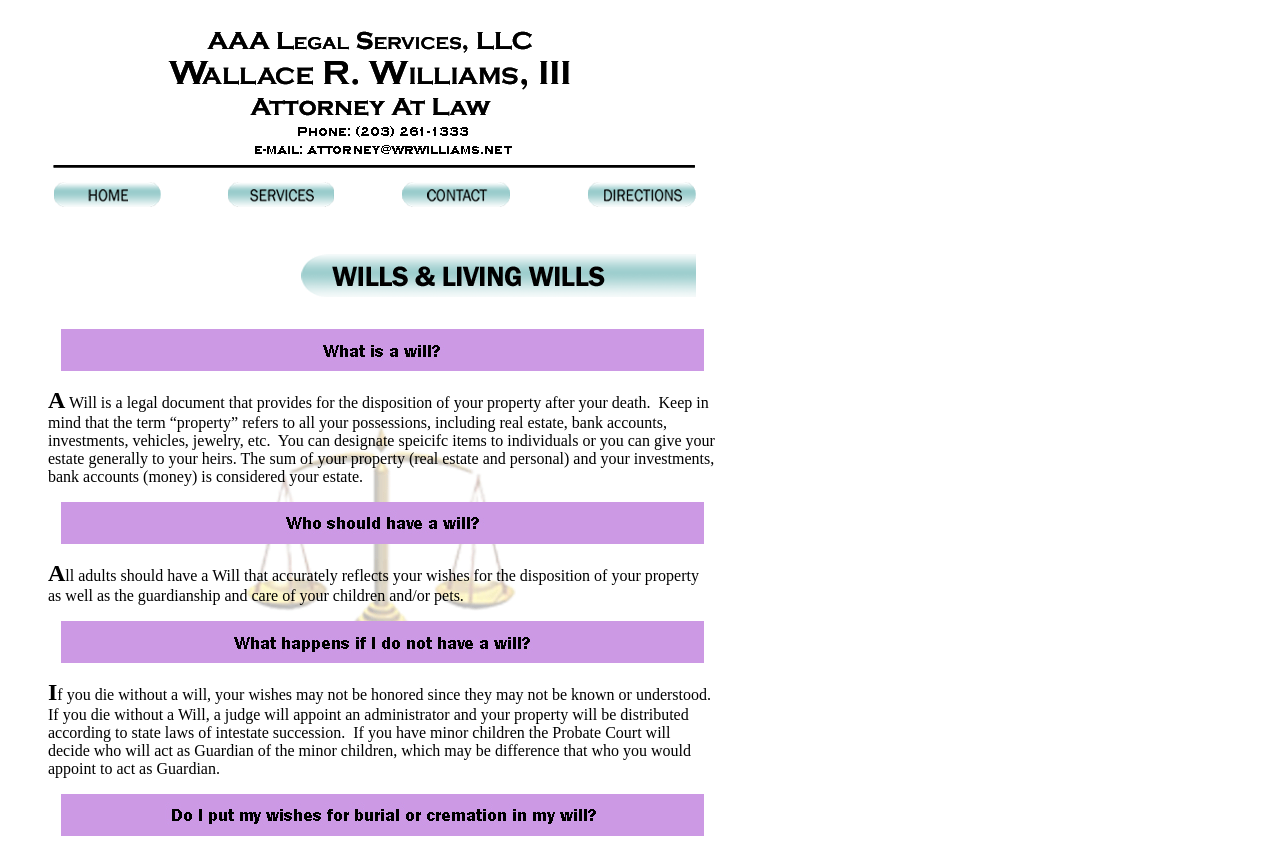What is a will? Examine the screenshot and reply using just one word or a brief phrase.

A legal document for property disposition